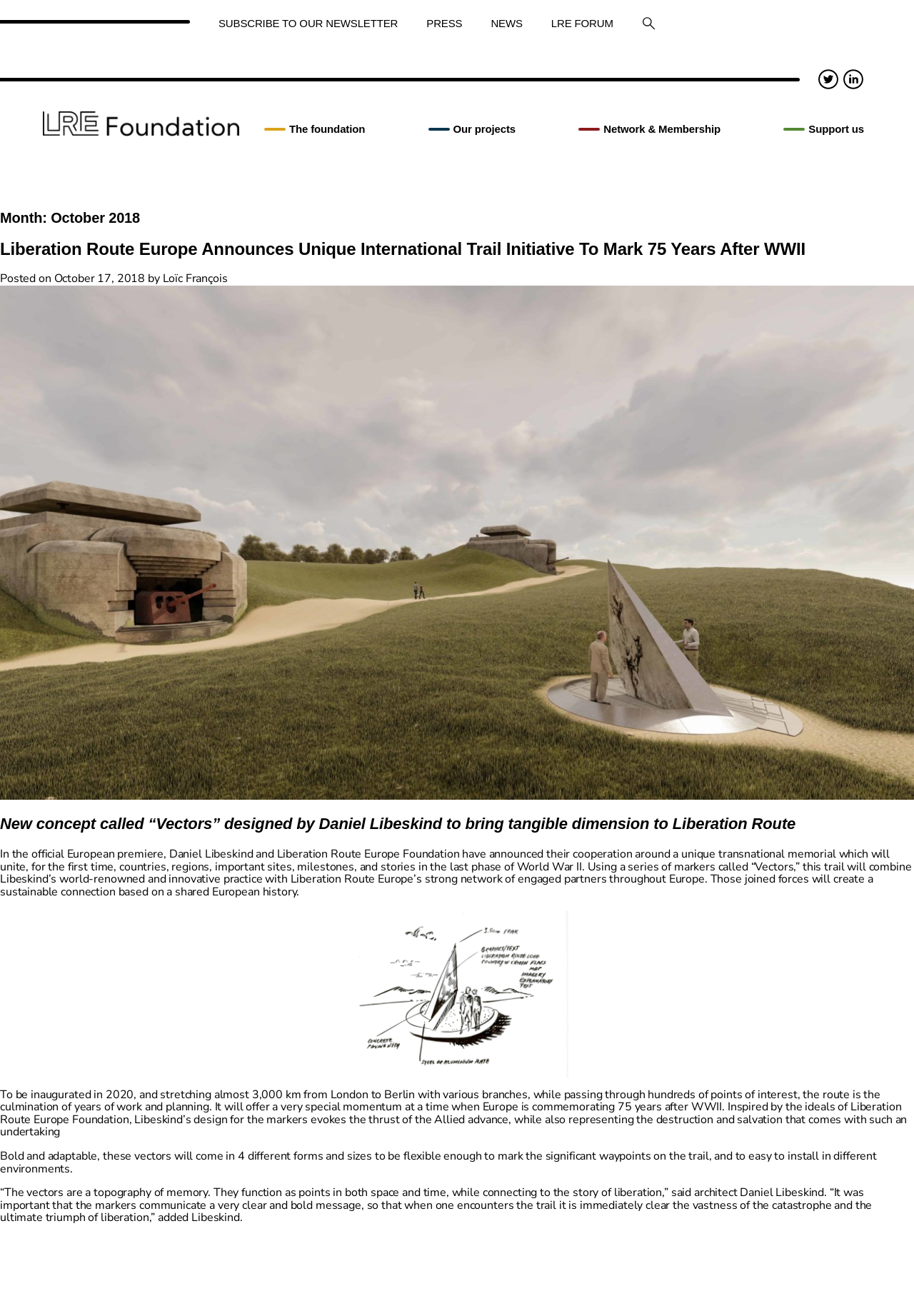Identify the bounding box coordinates of the region I need to click to complete this instruction: "Click on Home".

None